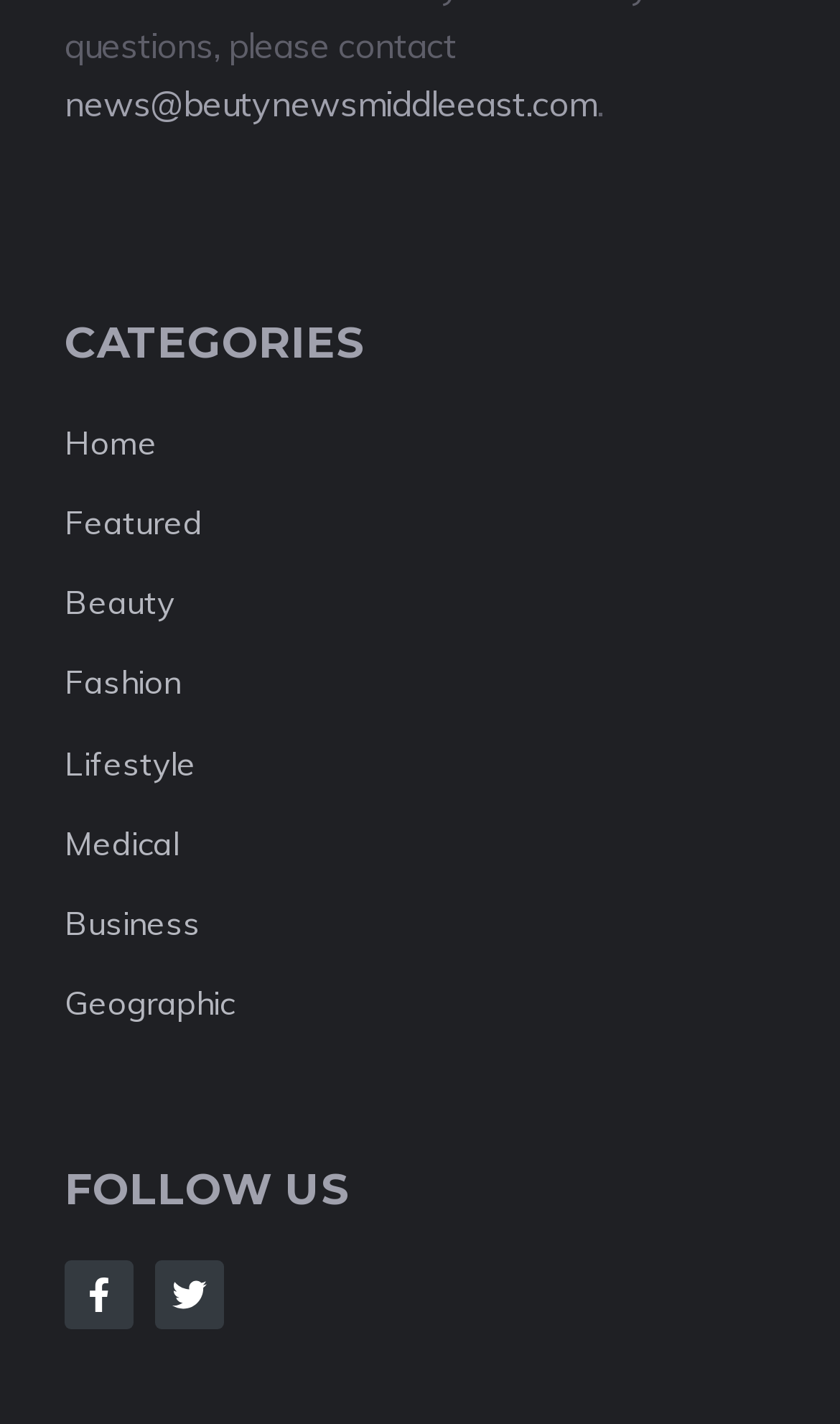Provide a brief response using a word or short phrase to this question:
What is the purpose of the email address listed?

Contact